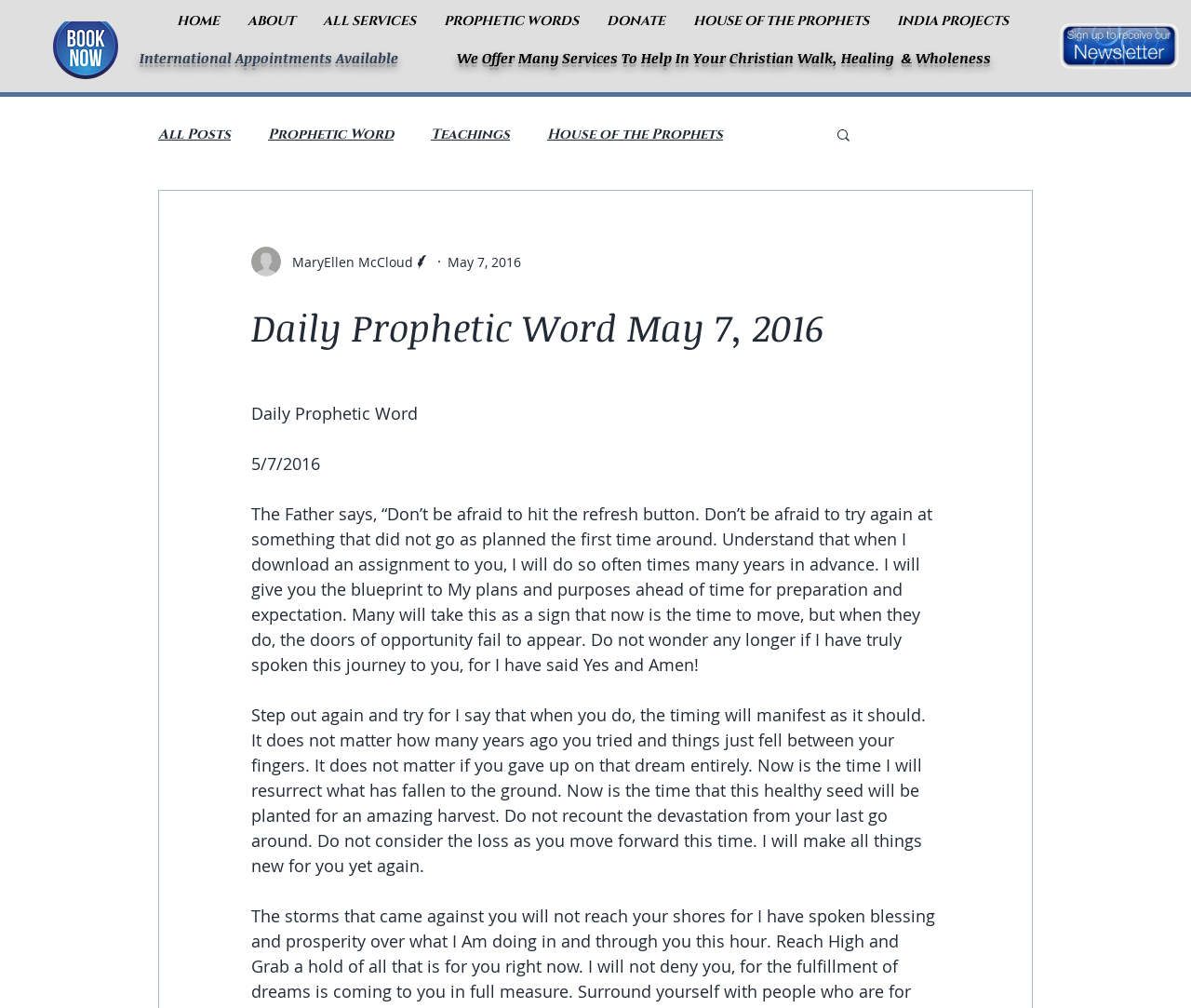Specify the bounding box coordinates for the region that must be clicked to perform the given instruction: "Book an appointment".

[0.045, 0.014, 0.099, 0.078]